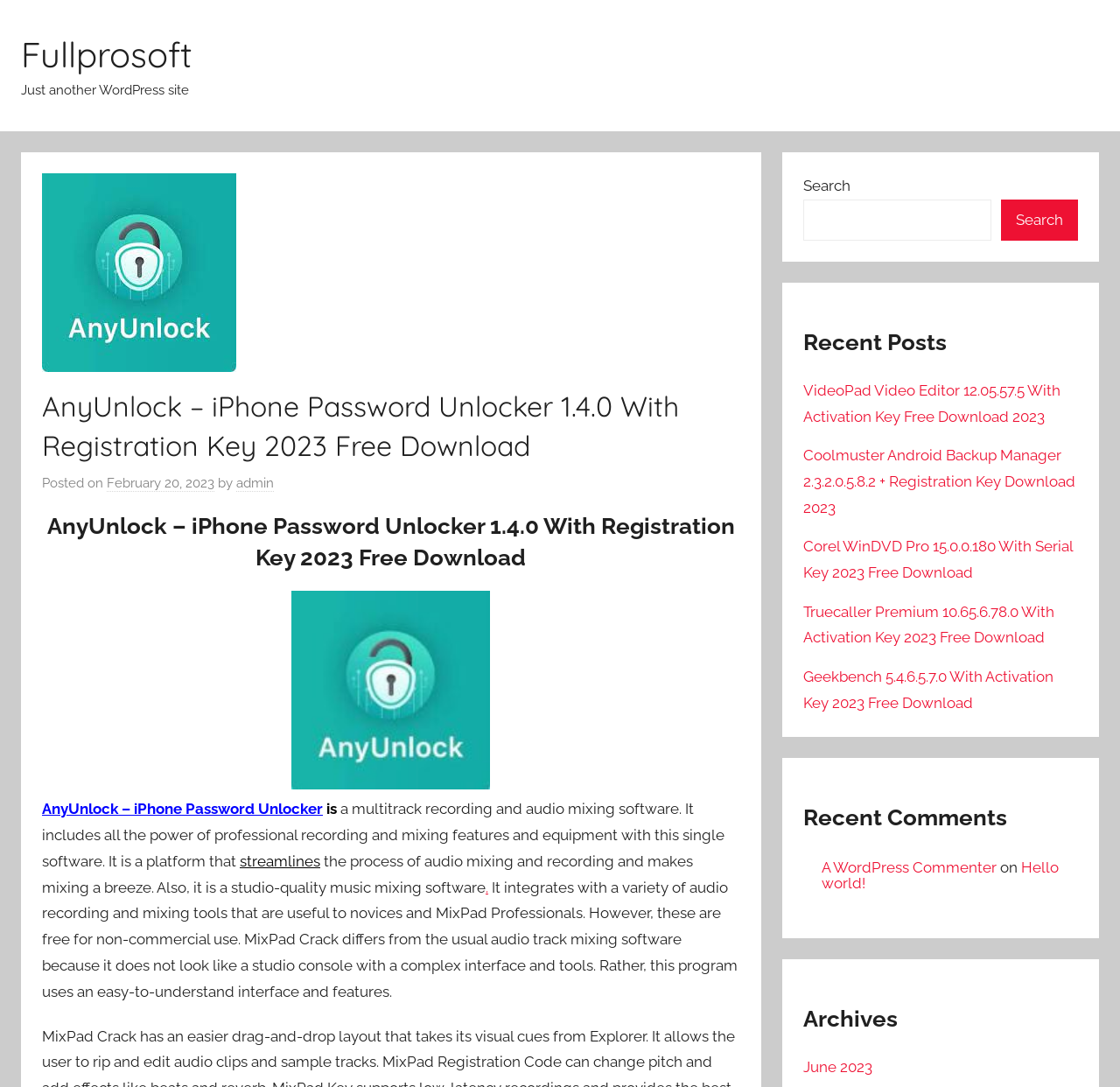Please identify the bounding box coordinates of the element I should click to complete this instruction: 'Check the recent comment by 'A WordPress Commenter''. The coordinates should be given as four float numbers between 0 and 1, like this: [left, top, right, bottom].

[0.733, 0.79, 0.89, 0.806]